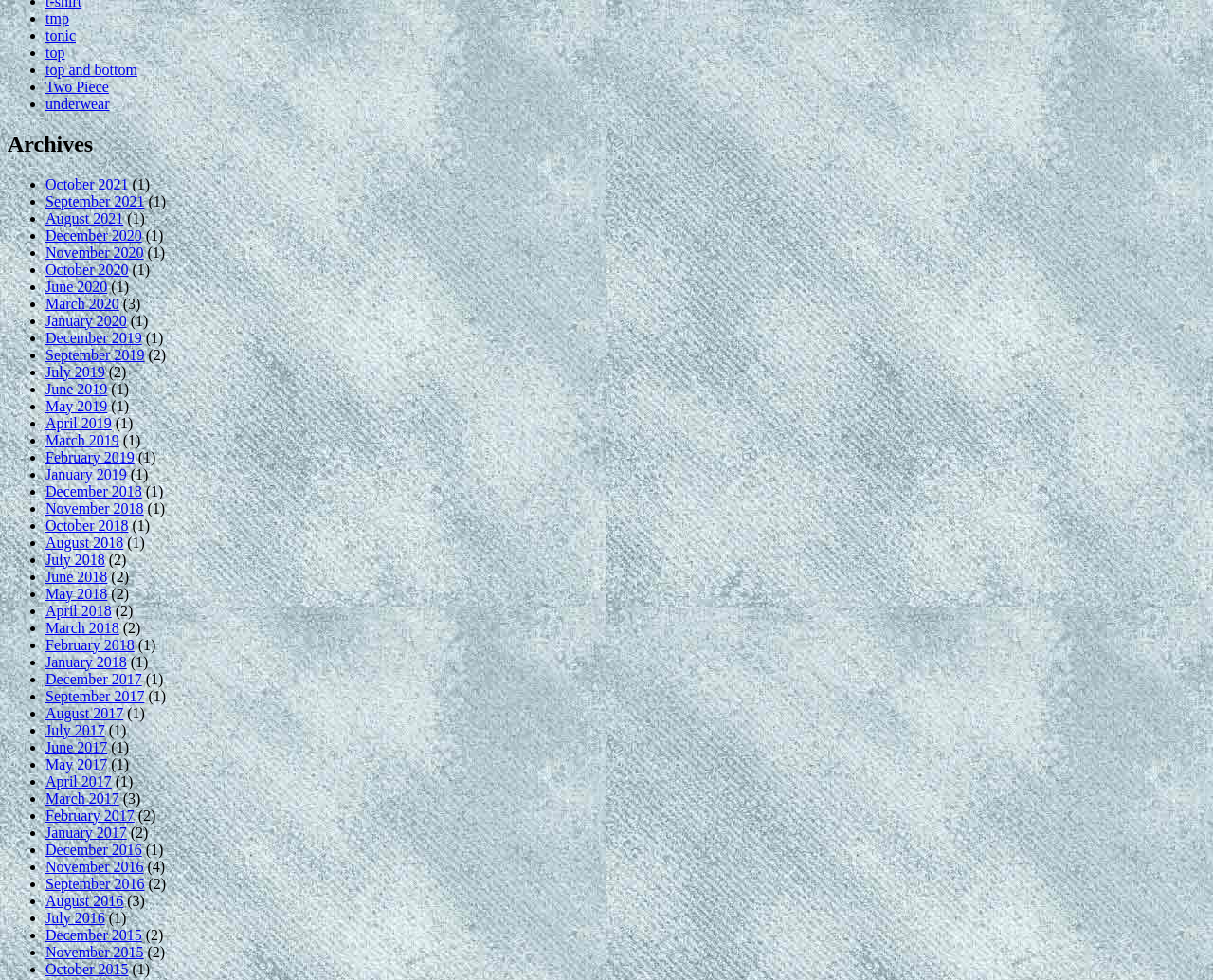Given the element description tonic, specify the bounding box coordinates of the corresponding UI element in the format (top-left x, top-left y, bottom-right x, bottom-right y). All values must be between 0 and 1.

[0.038, 0.028, 0.062, 0.044]